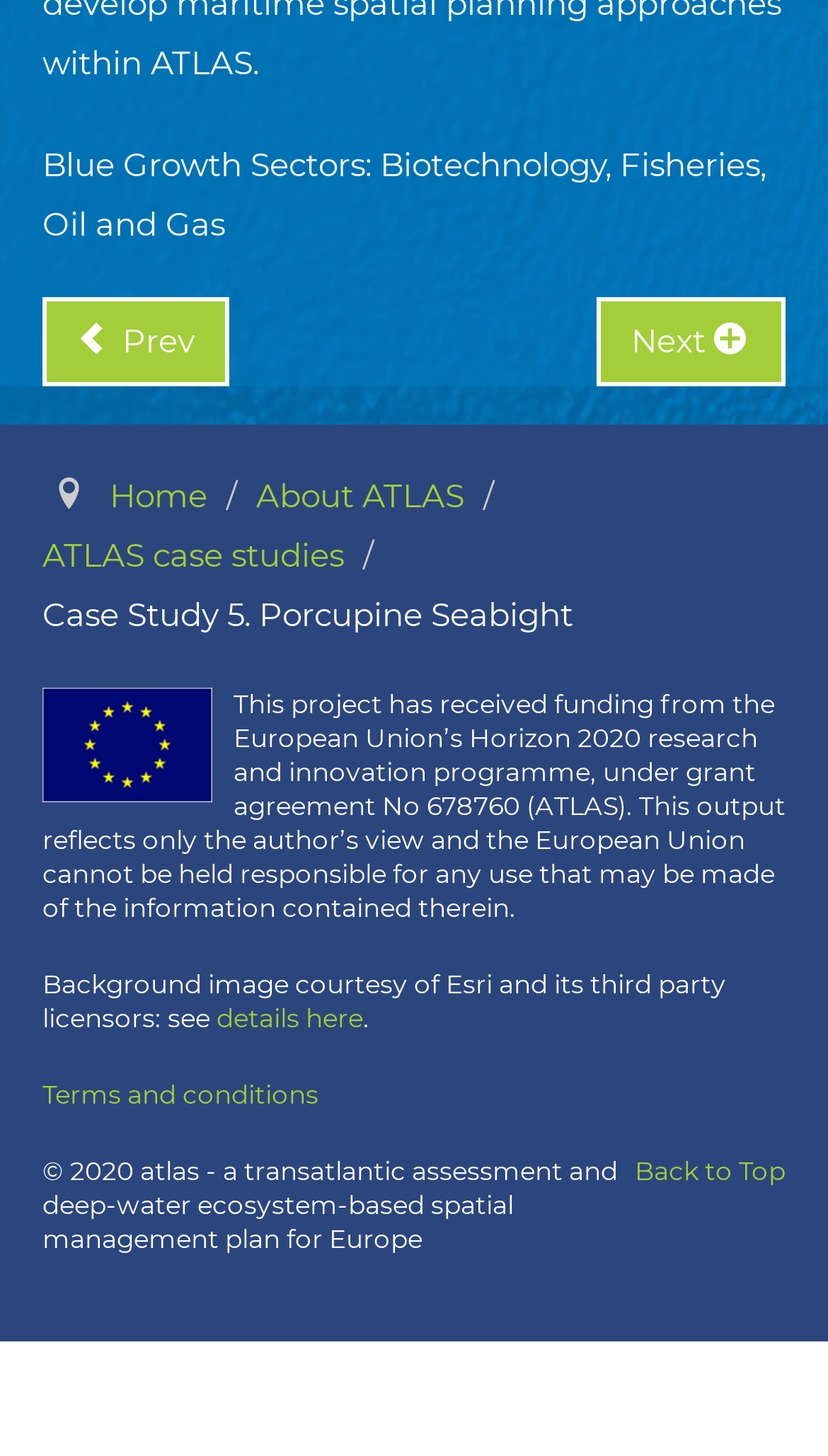Find the bounding box coordinates corresponding to the UI element with the description: "details here". The coordinates should be formatted as [left, top, right, bottom], with values as floats between 0 and 1.

[0.262, 0.688, 0.438, 0.71]